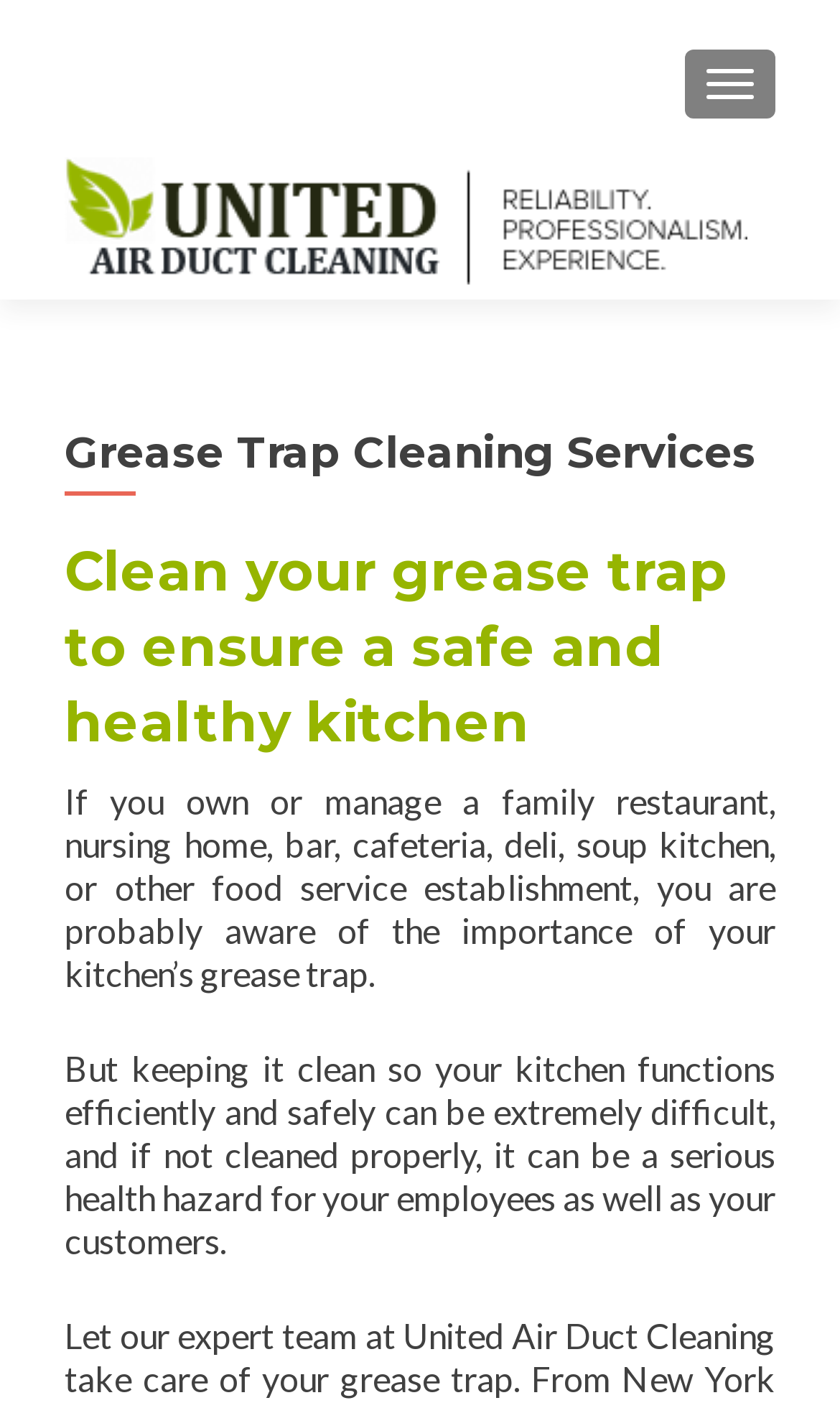Is the company specific to a particular location?
Provide an in-depth and detailed explanation in response to the question.

The webpage has a link to 'Hood Cleaning Staten Island, New York', suggesting that the company may have a presence or provide services in this specific location.